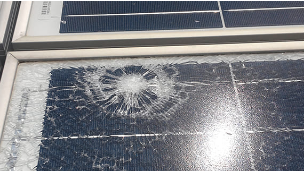Describe all the elements in the image with great detail.

The image depicts significant damage to a solar panel, characterized by a prominent crack pattern and a shattered section in the glass surface. This type of damage can occur due to extreme weather conditions, such as typhoons or lightning strikes, underscoring the importance of regular maintenance and inspection. Visual checks for such panel damage are crucial, as these issues can lead to decreased efficiency and potential failures in solar power generation systems. Proper maintenance practices can aid in early detection of such damages, ensuring the longevity and effectiveness of solar energy systems.